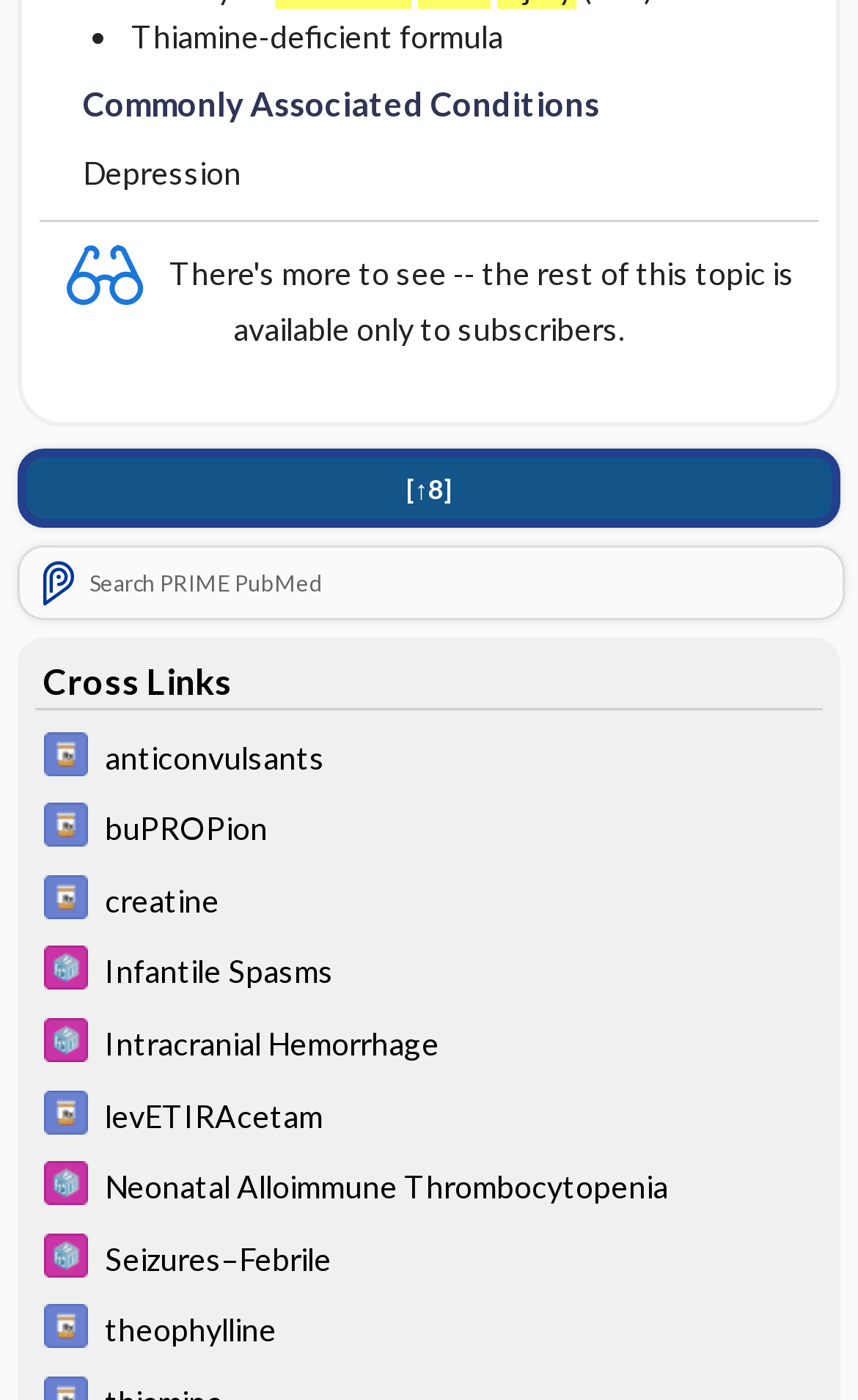Using the given element description, provide the bounding box coordinates (top-left x, top-left y, bottom-right x, bottom-right y) for the corresponding UI element in the screenshot: Zinal Dedhia

None